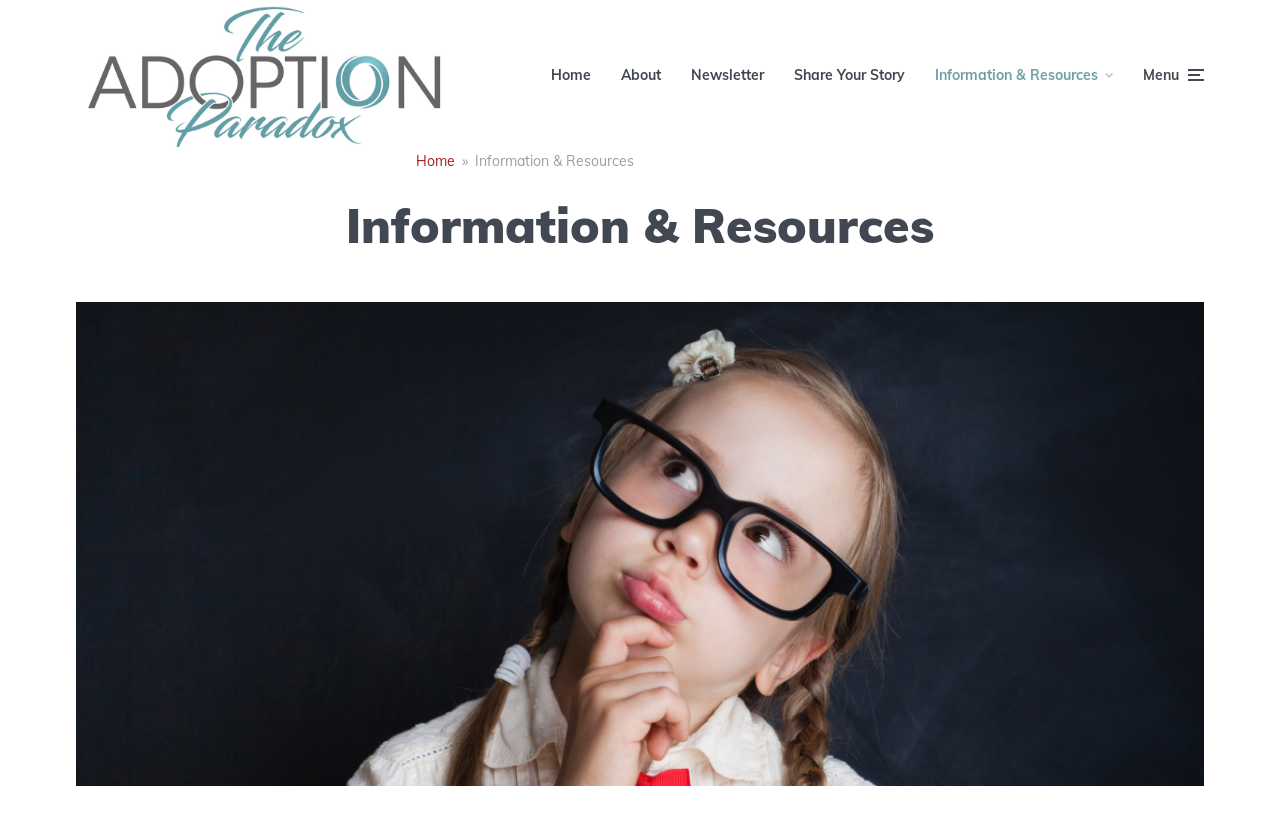Convey a detailed summary of the webpage, mentioning all key elements.

The webpage is about adoption resources and information, as indicated by the title "Information & Resources - adoptionparadox.com". At the top left of the page, there is a logo image of "adoptionparadox.com". 

Below the logo, there is a navigation menu with five links: "Home", "About", "Newsletter", "Share Your Story", and "Information & Resources". These links are aligned horizontally and take up about half of the page's width. 

To the right of the navigation menu, there is another link "Menu" with an icon. Below this link, there is a secondary navigation menu with a "Home" link and a "»" symbol. 

The main content of the page is headed by a large heading "Information & Resources" that spans about three-quarters of the page's width. 

At the bottom of the page, there is a large image that takes up the full width of the page, with the text "Information And Resources Adoption the Paradox" embedded in it.